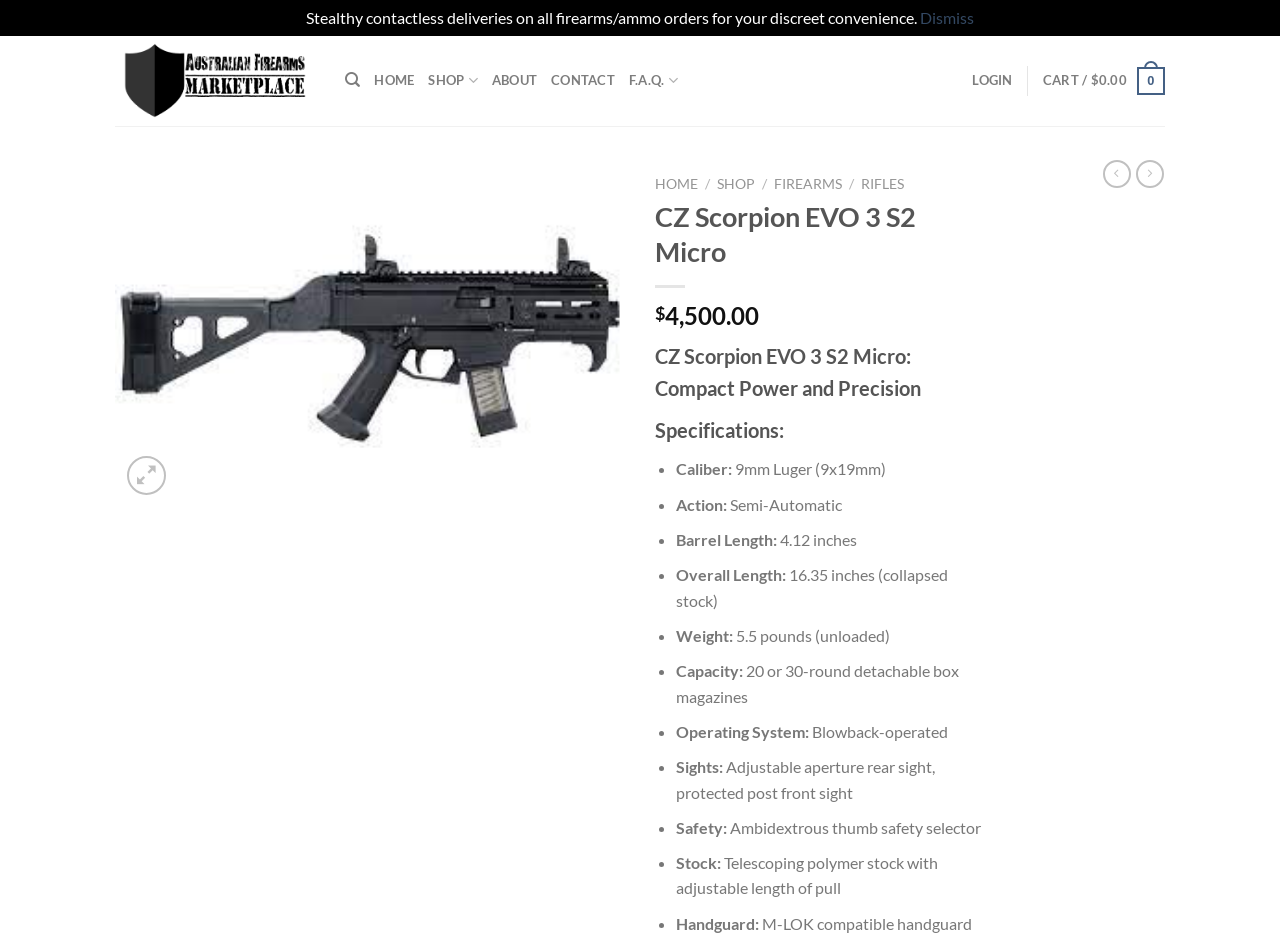Mark the bounding box of the element that matches the following description: "SHOP".

[0.335, 0.064, 0.373, 0.107]